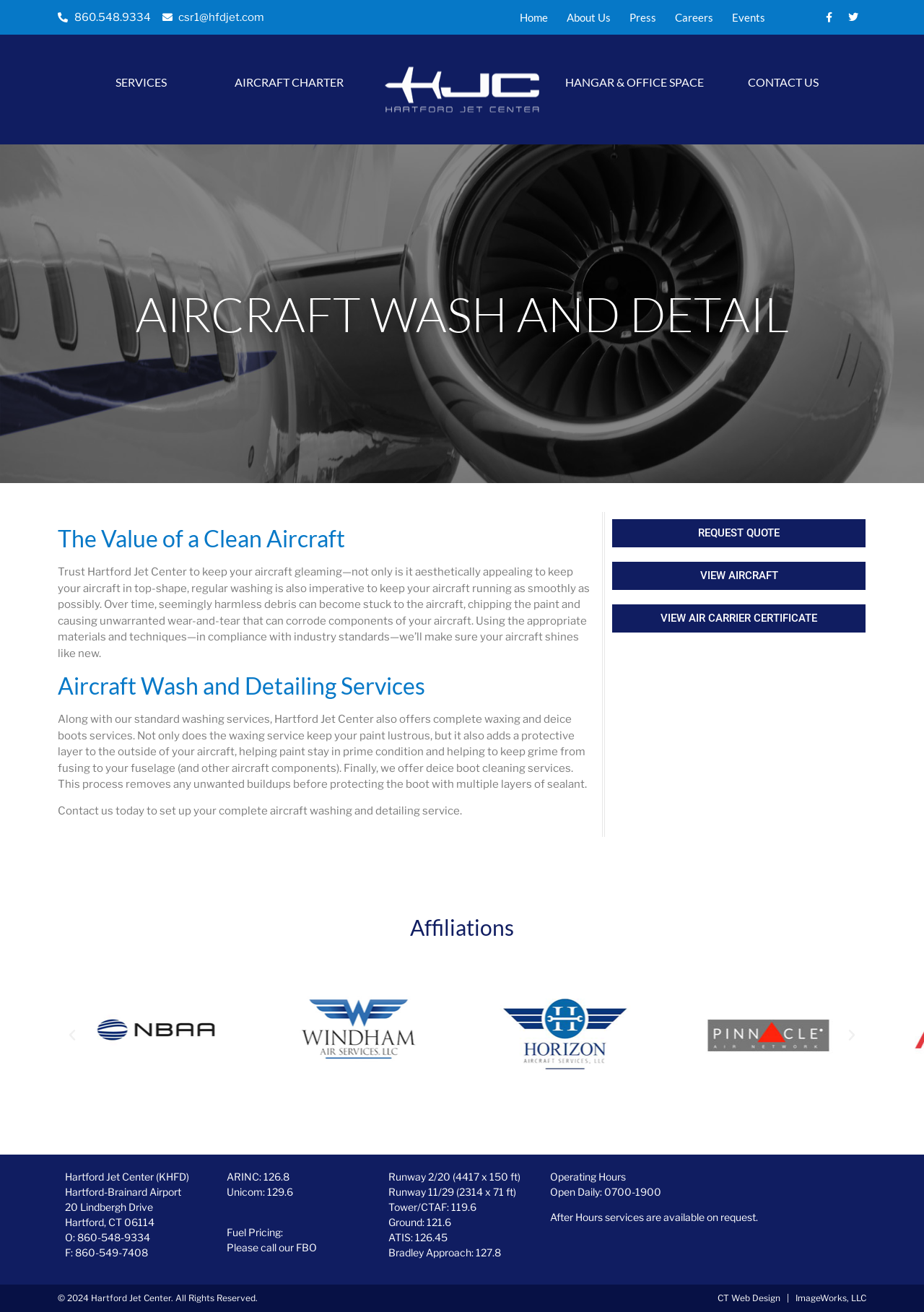Given the description of a UI element: "Events", identify the bounding box coordinates of the matching element in the webpage screenshot.

[0.782, 0.008, 0.838, 0.019]